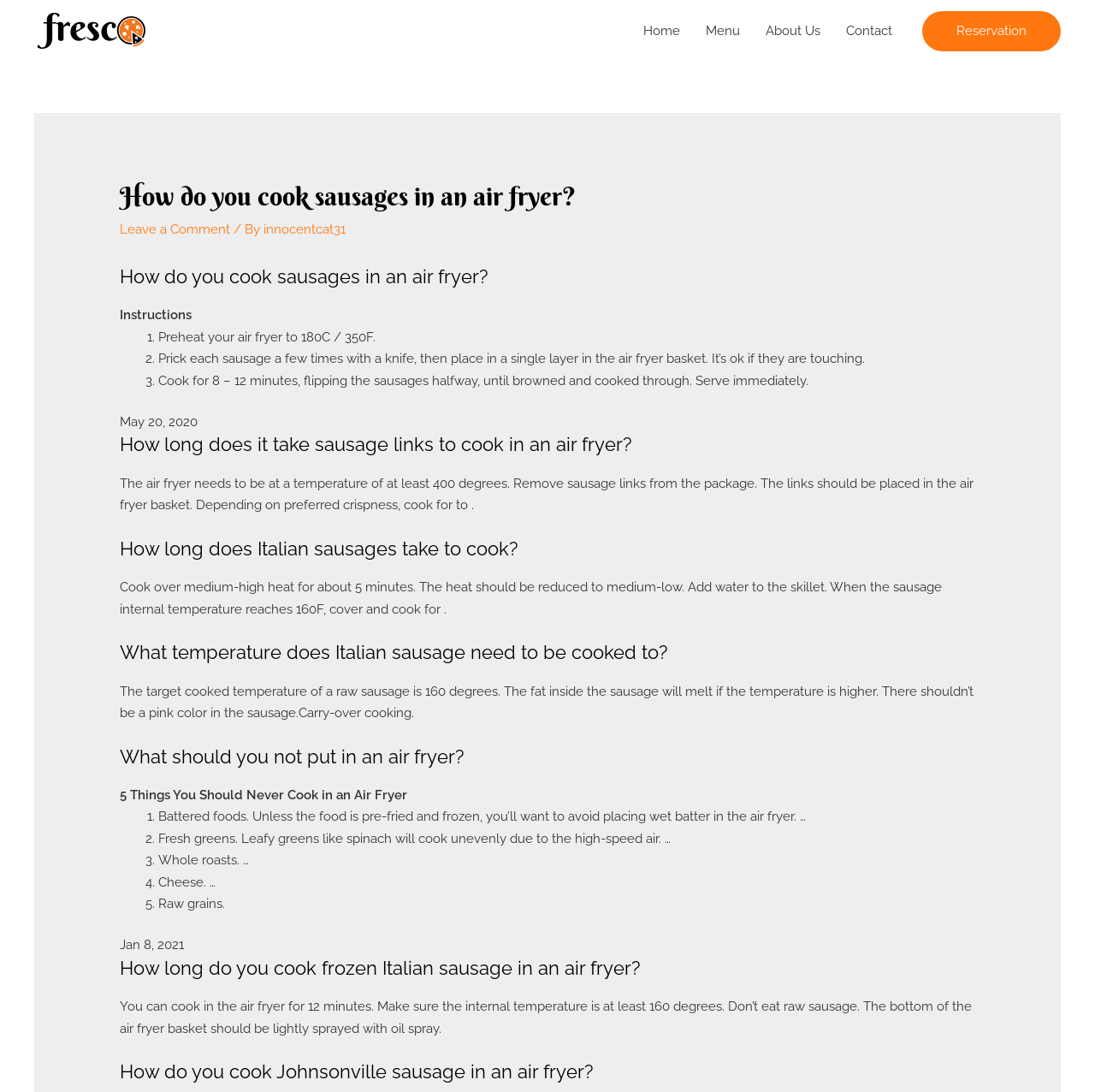Provide a brief response to the question below using one word or phrase:
How many steps are there to cook sausages in an air fryer?

3